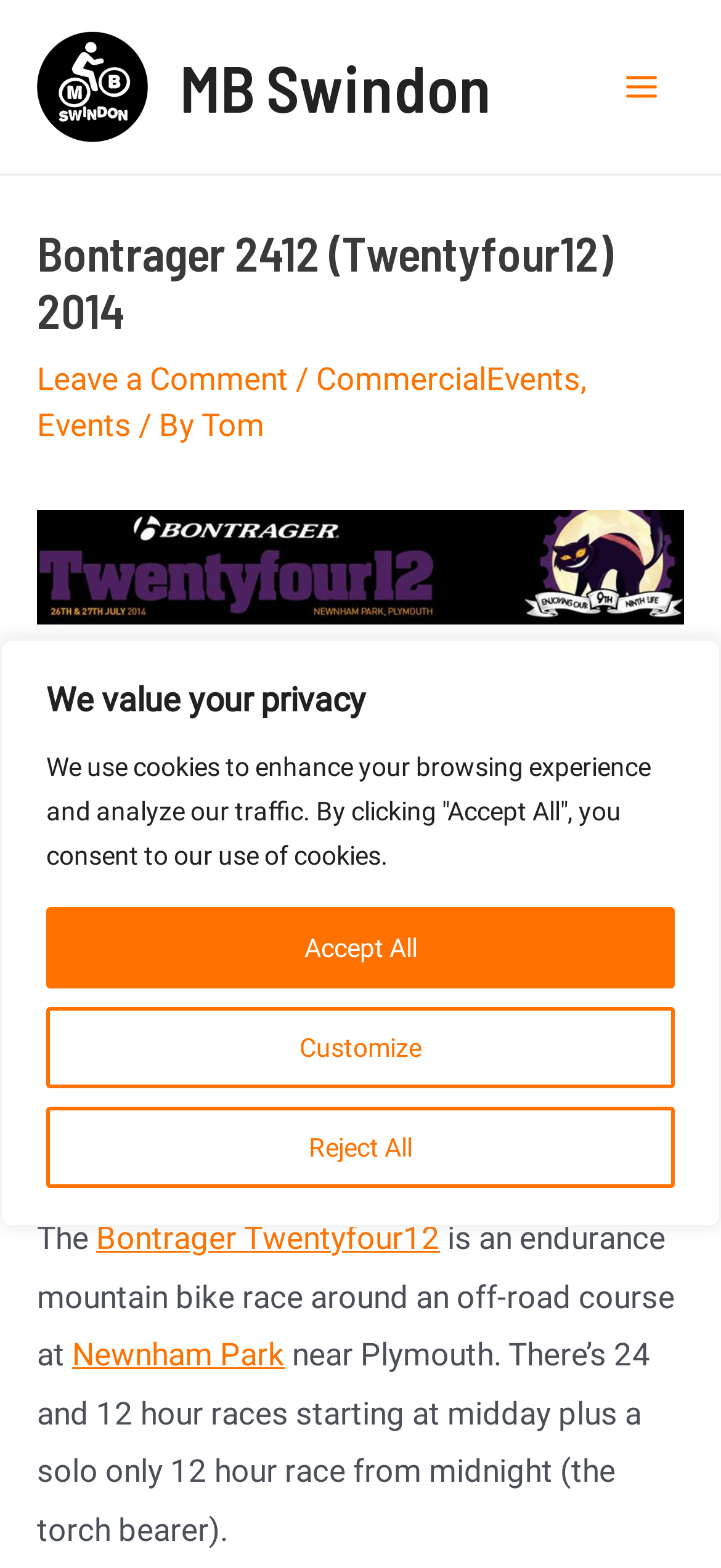Determine the bounding box coordinates of the clickable area required to perform the following instruction: "Read about the Bontrager Twentyfour12 event". The coordinates should be represented as four float numbers between 0 and 1: [left, top, right, bottom].

[0.133, 0.778, 0.61, 0.801]